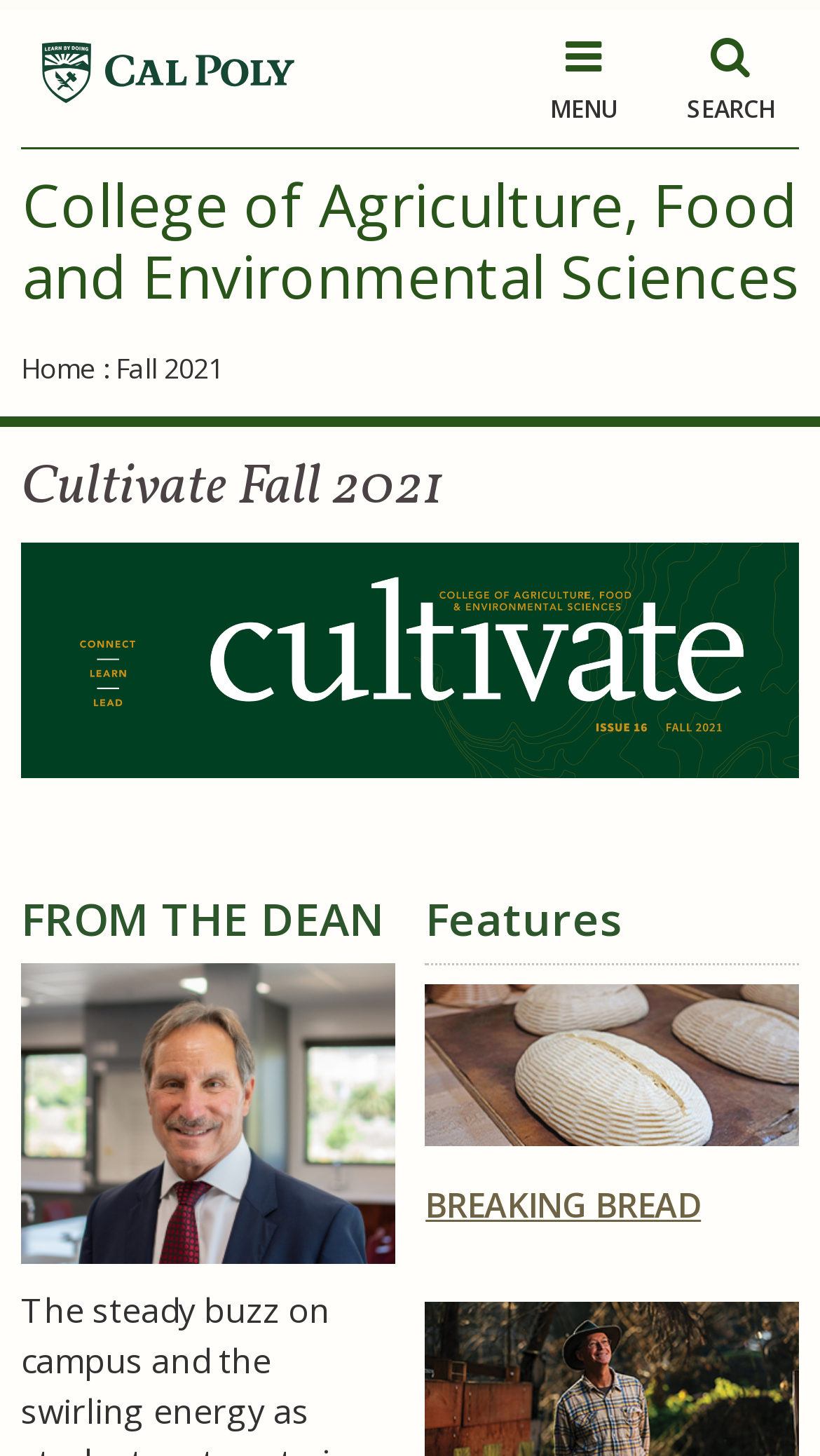Identify the bounding box for the UI element specified in this description: "Home". The coordinates must be four float numbers between 0 and 1, formatted as [left, top, right, bottom].

[0.026, 0.24, 0.118, 0.266]